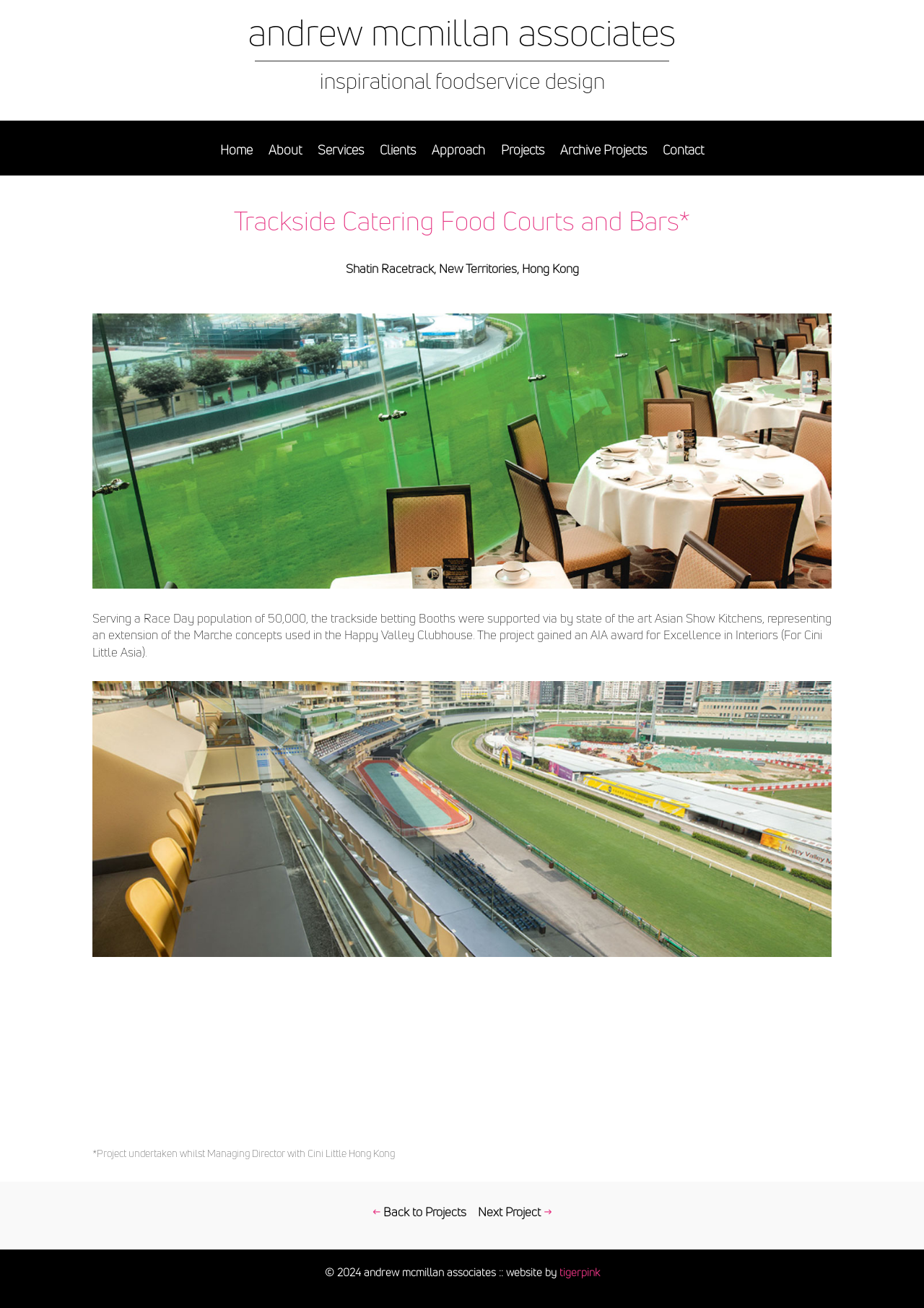What award did the project gain?
Respond with a short answer, either a single word or a phrase, based on the image.

AIA award for Excellence in Interiors